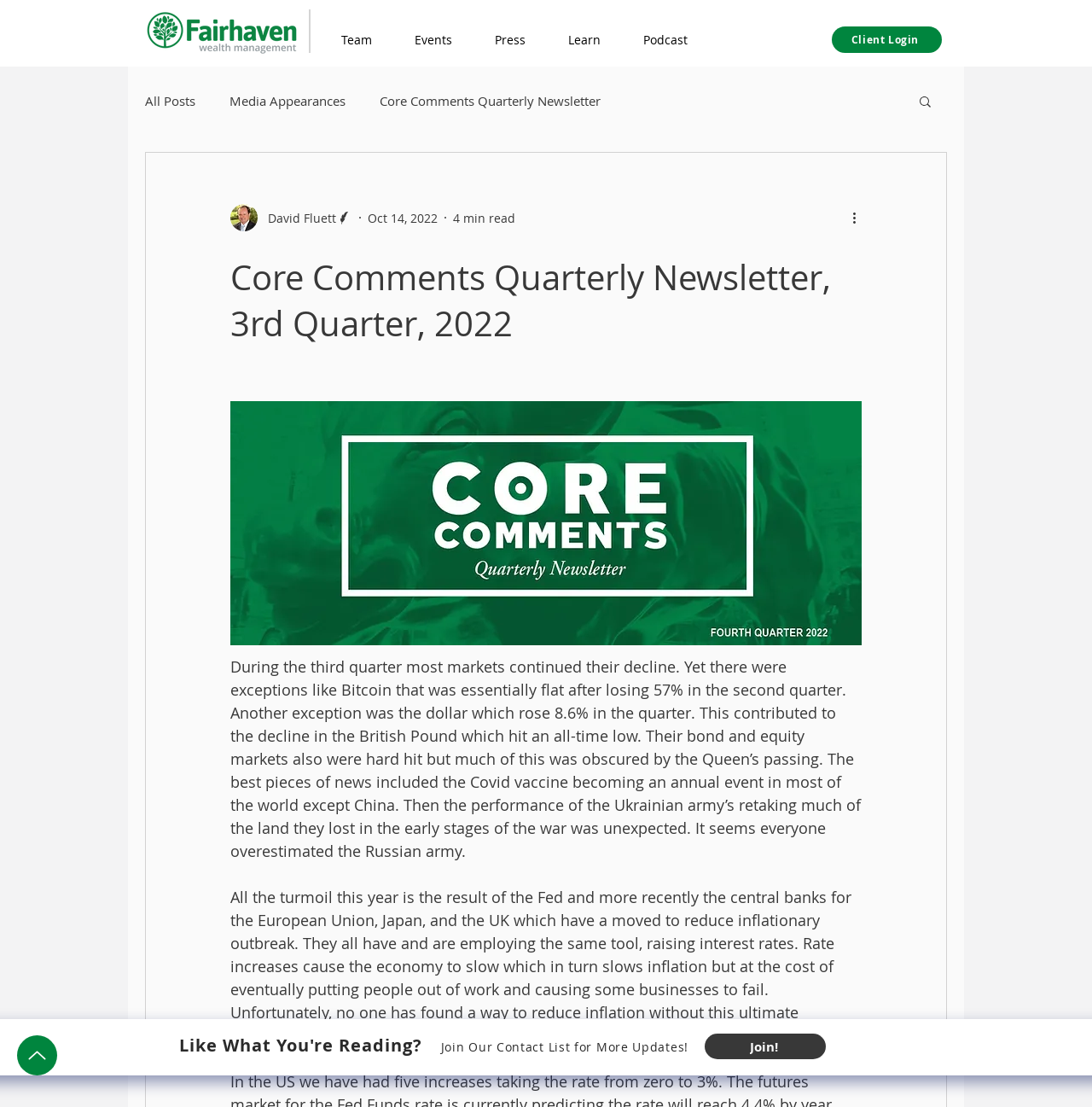Respond to the question with just a single word or phrase: 
What is the topic of the article?

Quarterly Newsletter